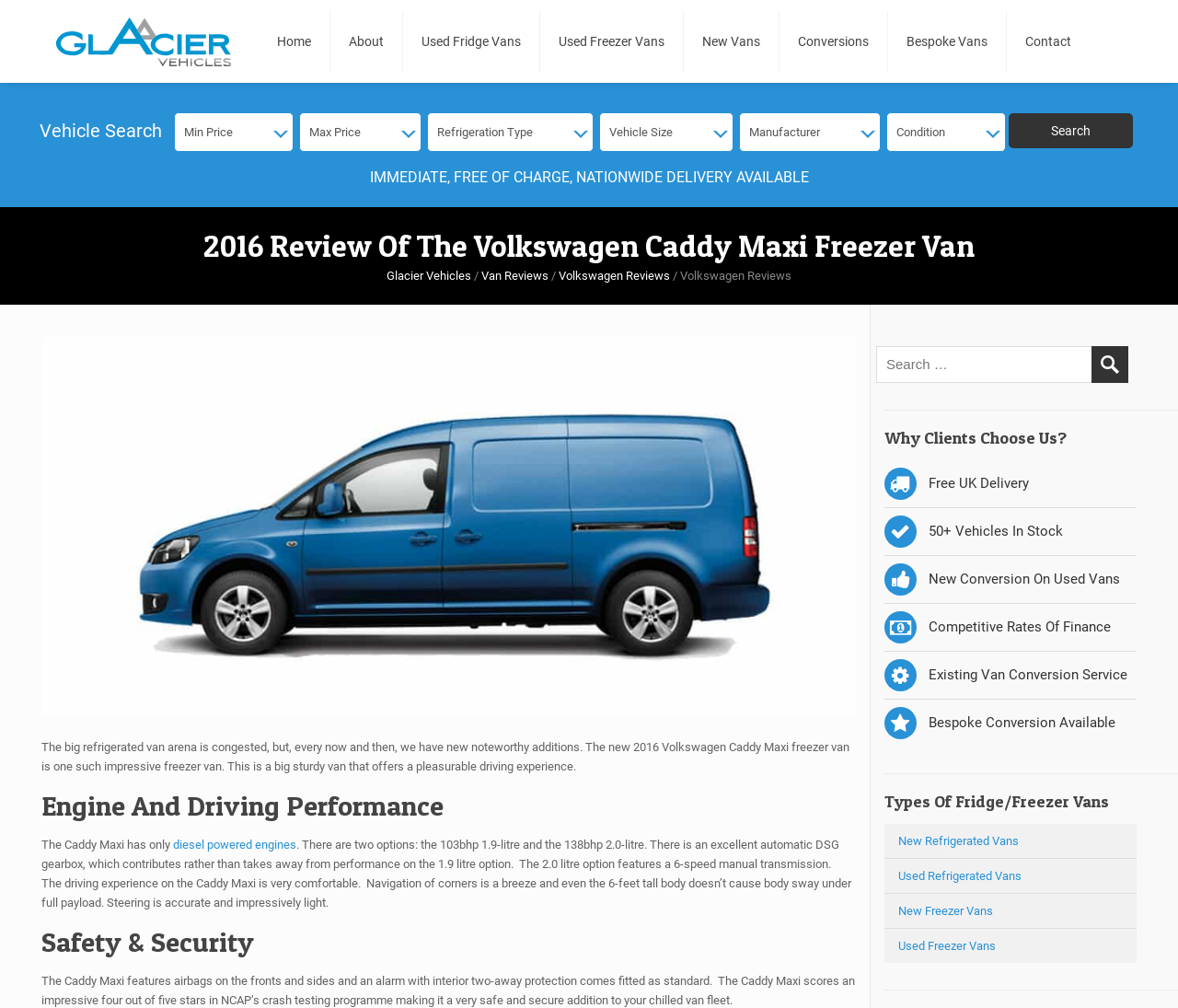Pinpoint the bounding box coordinates for the area that should be clicked to perform the following instruction: "Read about the 2016 Volkswagen Caddy Maxi Freezer Van".

[0.023, 0.224, 0.977, 0.264]